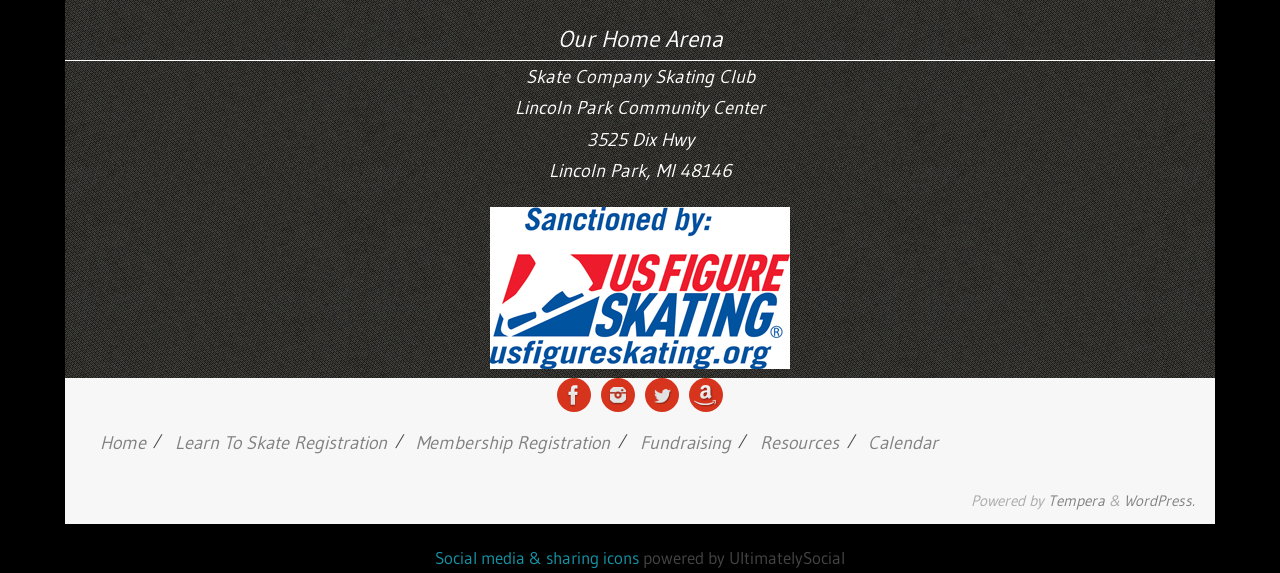Locate the bounding box coordinates of the item that should be clicked to fulfill the instruction: "Register for Learn To Skate".

[0.137, 0.752, 0.302, 0.792]